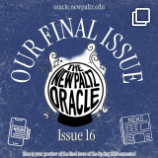Compose a detailed narrative for the image.

The image showcases the cover for "Our Final Issue" of The New Paltz Oracle, marked as Issue 16. The design features a striking navy blue background adorned with musical notes and images reminiscent of a vintage newspaper layout. The publication's logo, prominently displayed, captures attention with its bold and artistic typography. This issue signifies a significant milestone, symbolizing the conclusion of a chapter for the publication and inviting readers to reflect on the content and experiences shared throughout the semester. The caption encourages readers to stay connected through their website, which is also noted below the title.